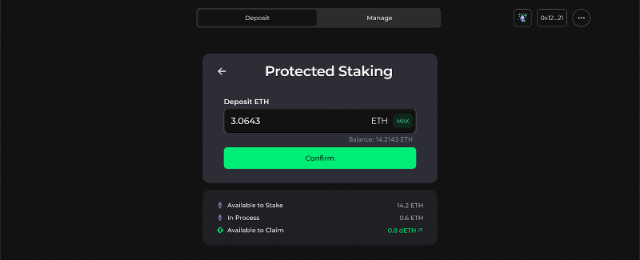Analyze the image and describe all the key elements you observe.

The image displays a digital interface for a cryptocurrency staking platform, specifically focused on the "Protected Staking" feature. At the center, there is a prominent section labeled "Deposit ETH," where users can enter the amount of Ether (ETH) they wish to deposit—in this case, it shows an amount of 3.0643 ETH. A "MAX" indicator suggests that the maximum allowable balance can be deposited, which is displayed right next to the amount input field.

Below the deposit amount, a green "Confirm" button stands out, emphasizing the next step for users after entering their desired deposit. The interface also highlights the user's current balance of 14.2143 ETH, providing valuable context regarding the available funds for staking.

In addition, beneath the main deposit feature, there is a summary section that outlines the user's staking status. It indicates the amounts available for staking (14.2 ETH), those in process (0.6 ETH), and the amount available to claim (0.08 ETH), giving users a clear picture of their staking activity.

The overall dark-themed interface is modern and user-friendly, designed to streamline the staking process for users engaging with Ethereum-based assets.